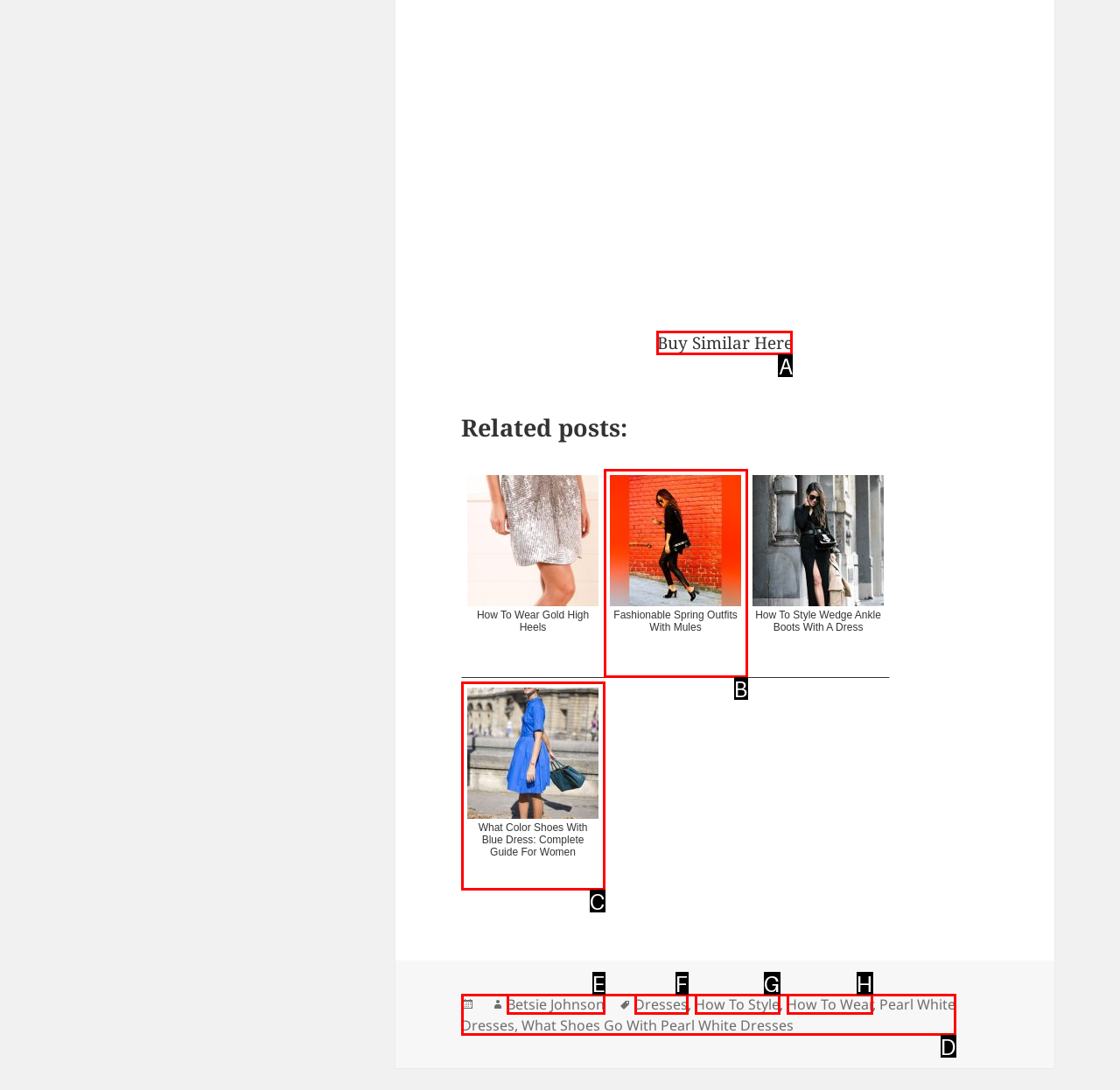Tell me which one HTML element best matches the description: Fashionable Spring Outfits With Mules Answer with the option's letter from the given choices directly.

B